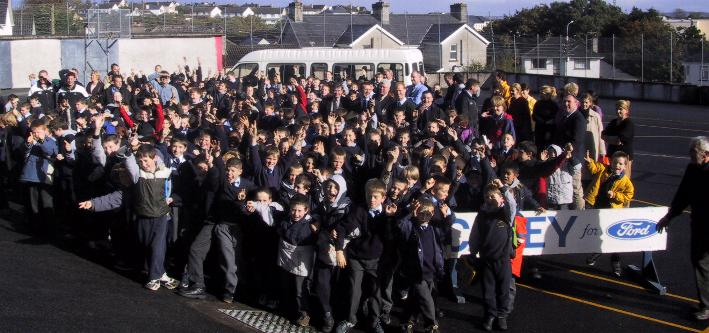Give a comprehensive caption for the image.

The image captures a lively gathering of students and teachers outdoors, celebrating a special occasion. A large group of children, dressed in school uniforms, enthusiastically raises their hands, showing their excitement. In the background, several adults, including staff and supporters, can be seen engaging with the crowd. A bus is parked in the middle of the scene, adding to the festive atmosphere. Notably, a banner with the names "Casey" and "Ford" is prominently displayed, suggesting that the event is related to a sponsorship or partnership with Ford. The setting appears to be a schoolyard or similar environment, enhancing the sense of community and celebration among the participants.